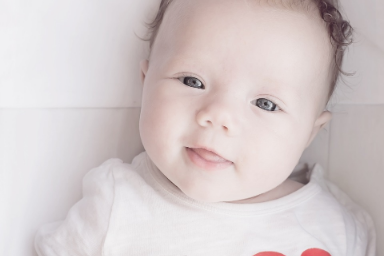What is the baby wearing?
Refer to the image and provide a one-word or short phrase answer.

Light-colored outfit